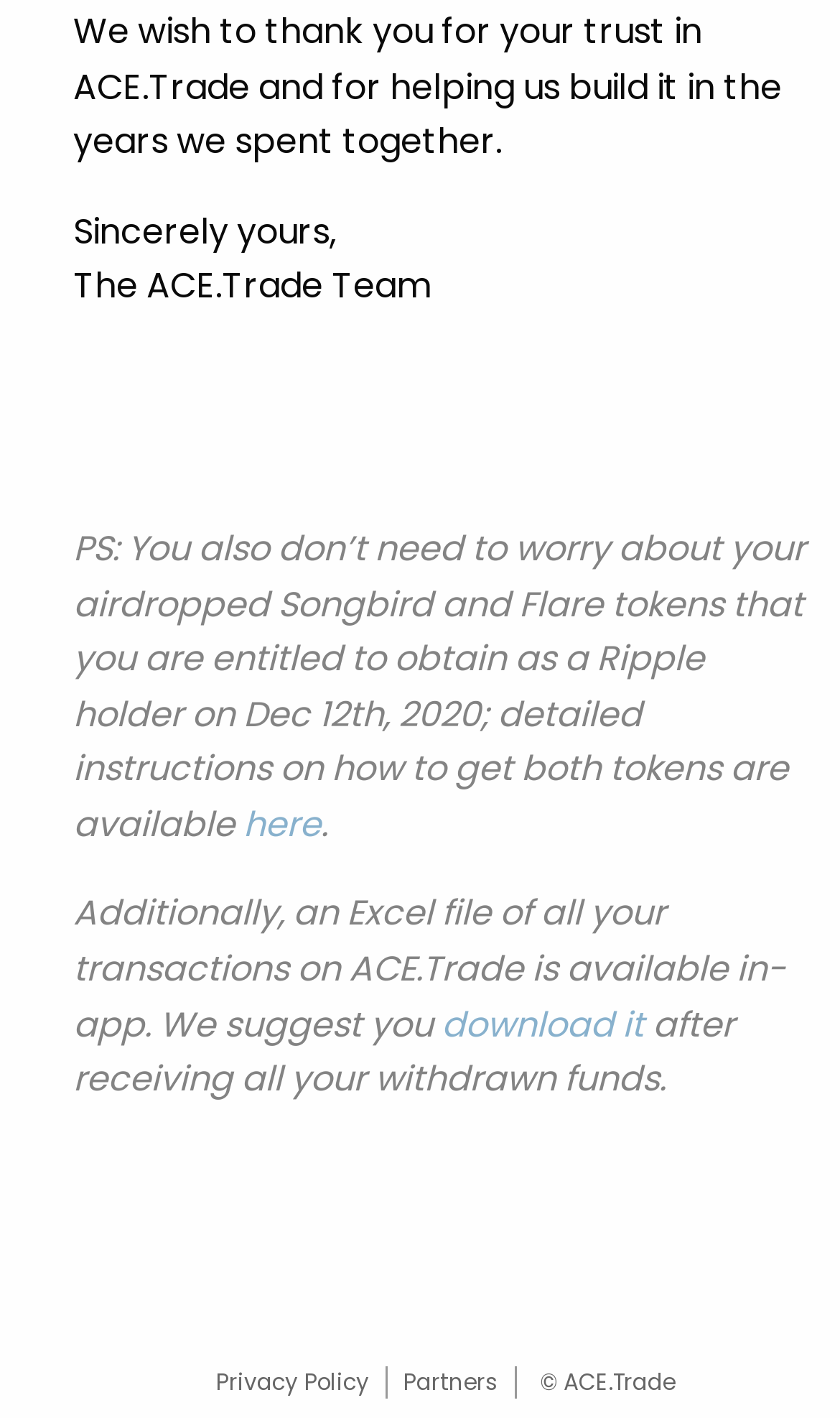What is the copyright holder?
Using the details from the image, give an elaborate explanation to answer the question.

The StaticText element at [0.643, 0.963, 0.804, 0.986] displays the copyright symbol followed by 'ACE.Trade', indicating that ACE.Trade is the copyright holder.